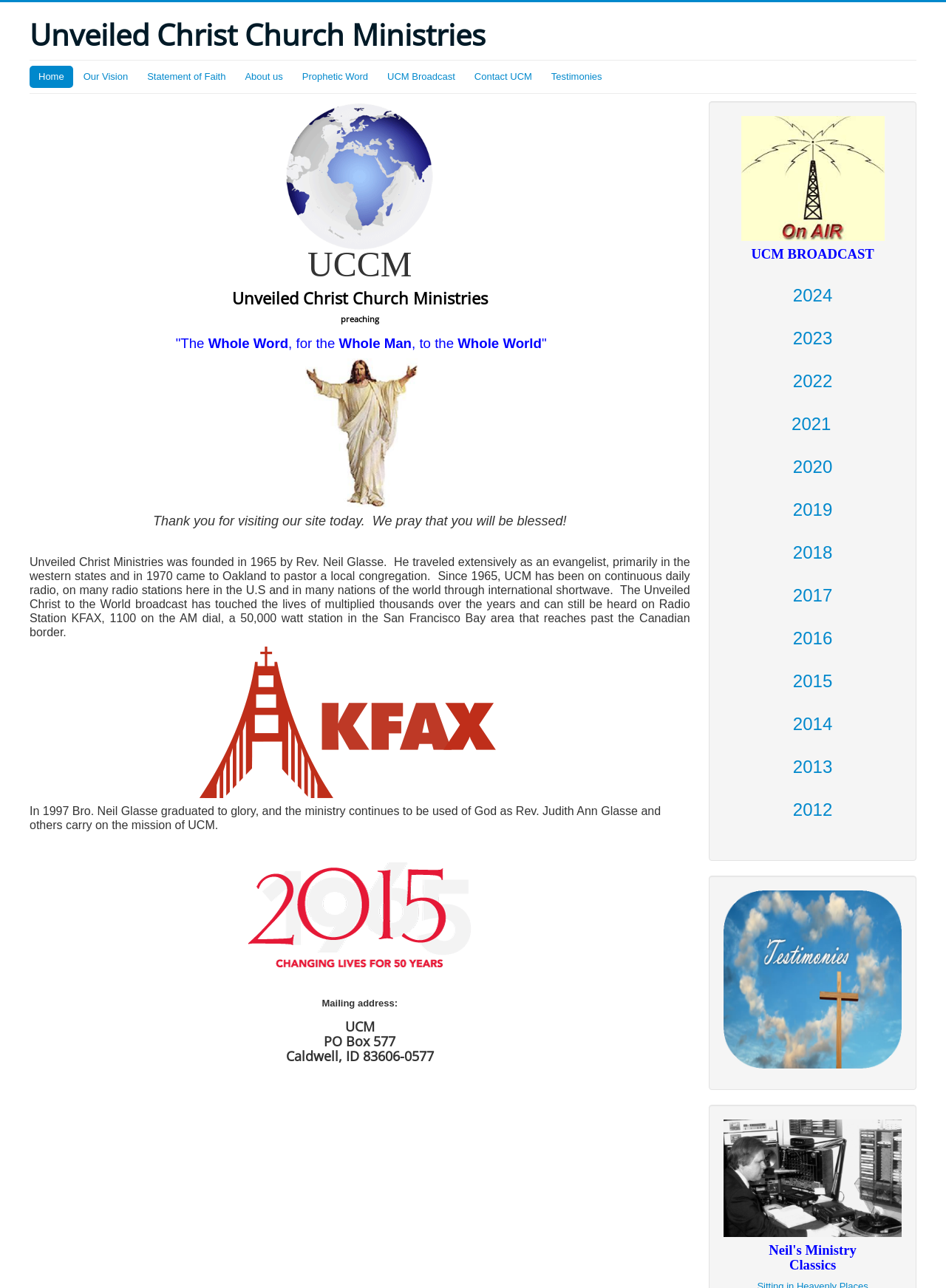Provide your answer in a single word or phrase: 
What is the mailing address of UCM?

UCM PO Box 577 Caldwell, ID 83606-0577